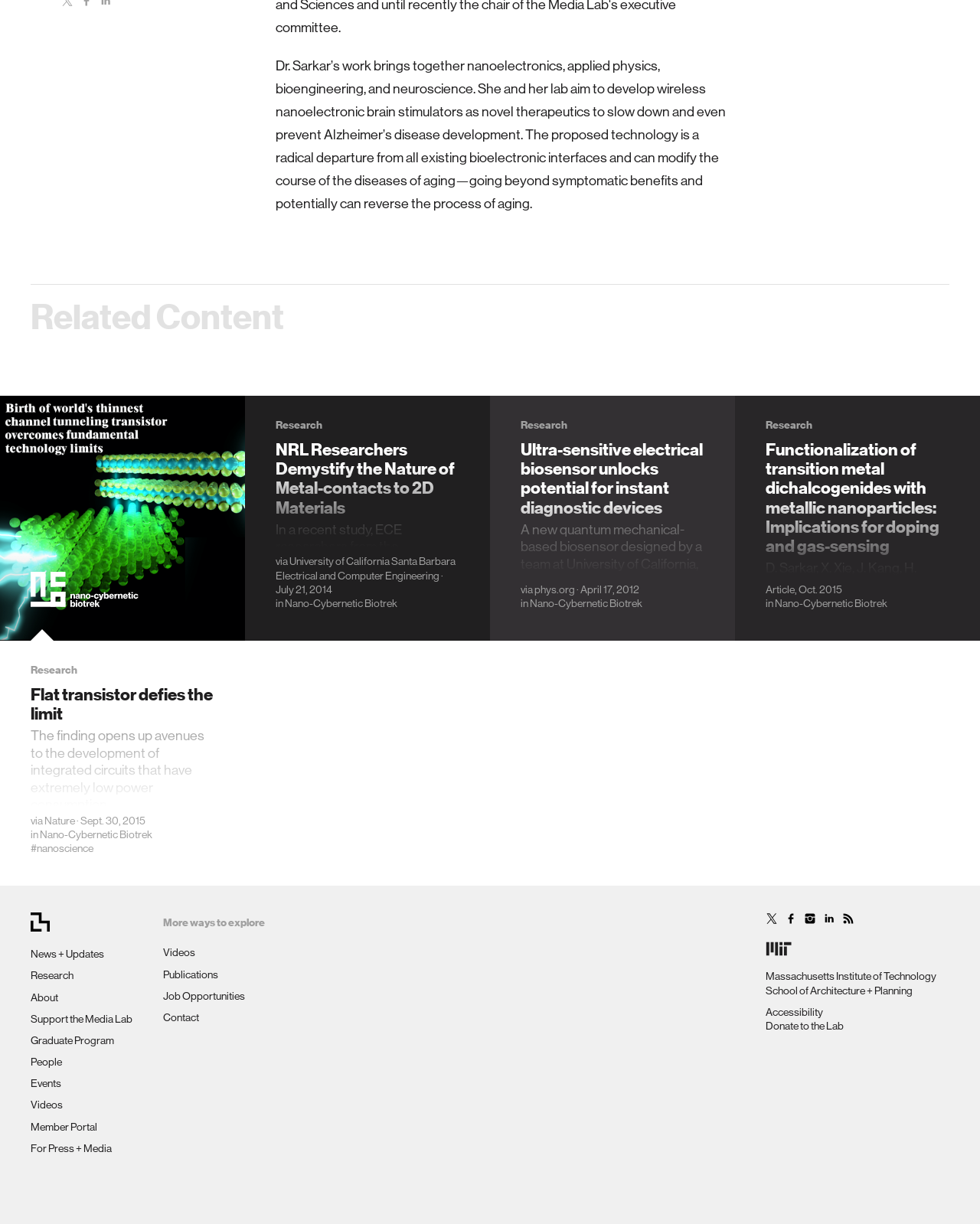What is the purpose of the biosensor designed by the team at University of California, Santa Barbara?
By examining the image, provide a one-word or phrase answer.

Instant diagnostic devices